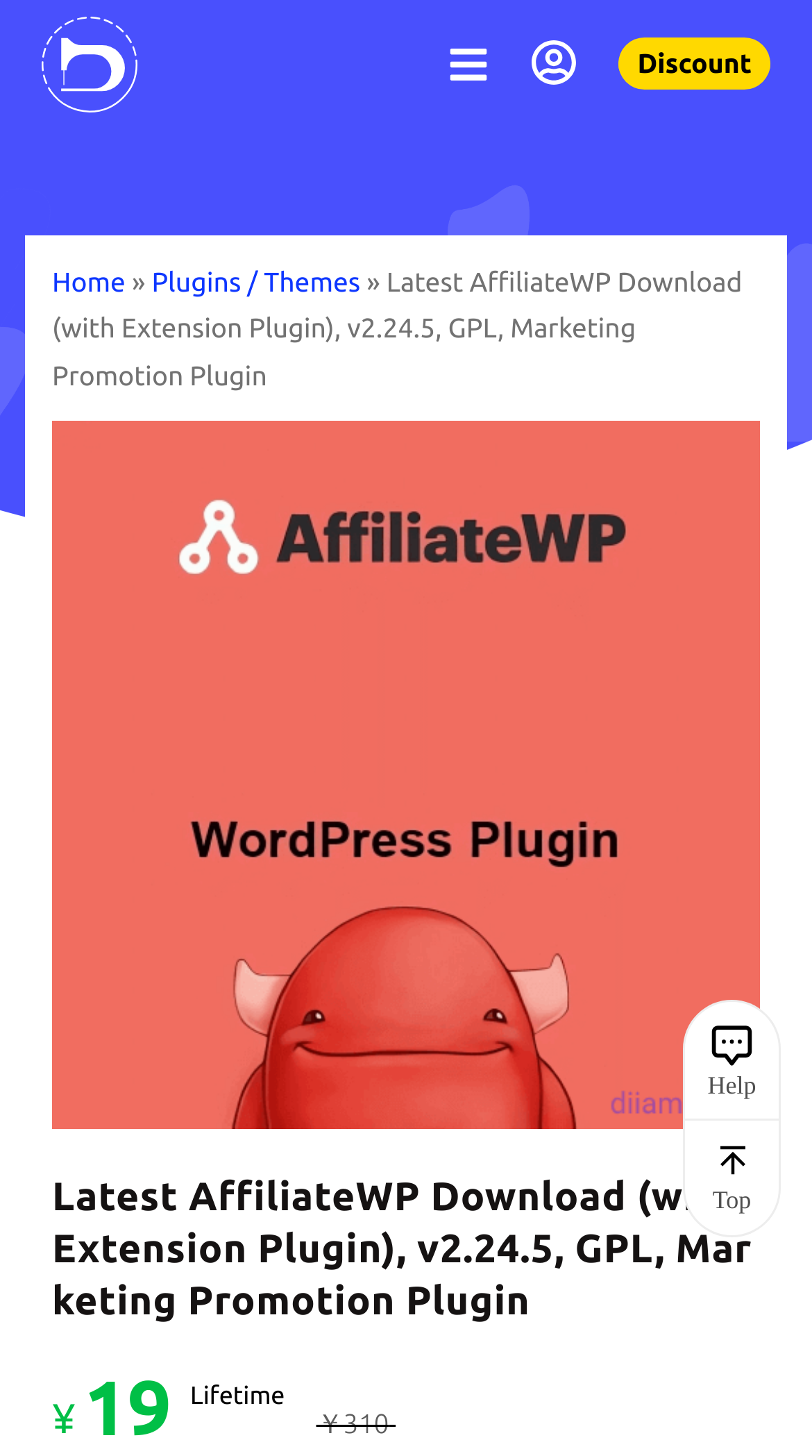What is the version of the plugin?
Please provide a comprehensive answer based on the details in the screenshot.

The version of the plugin can be found in the heading 'Latest AffiliateWP Download (with Extension Plugin), v2.24.5, GPL, Marketing Promotion Plugin'.